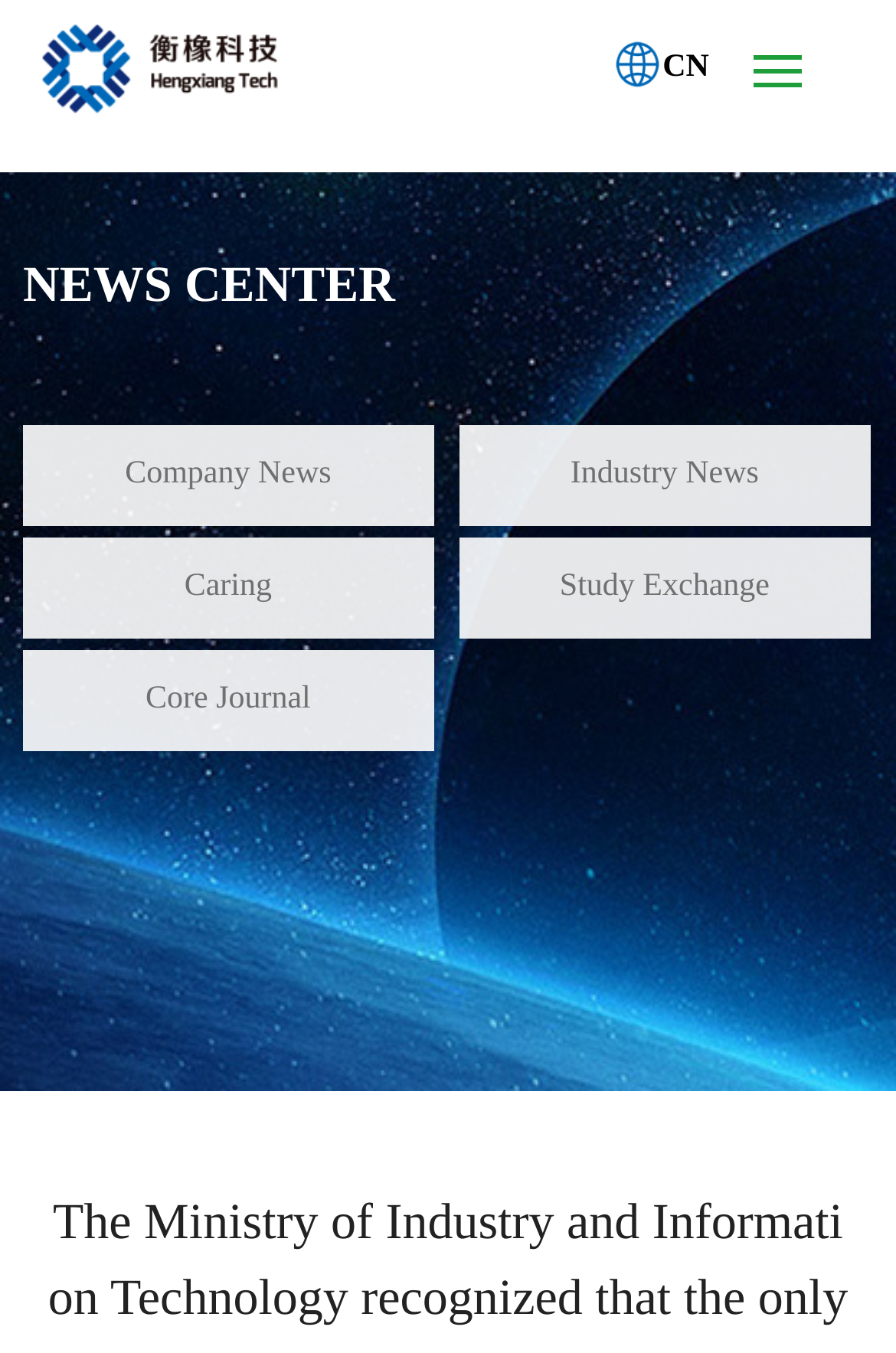Determine the coordinates of the bounding box for the clickable area needed to execute this instruction: "contact us".

[0.051, 0.849, 0.909, 0.886]